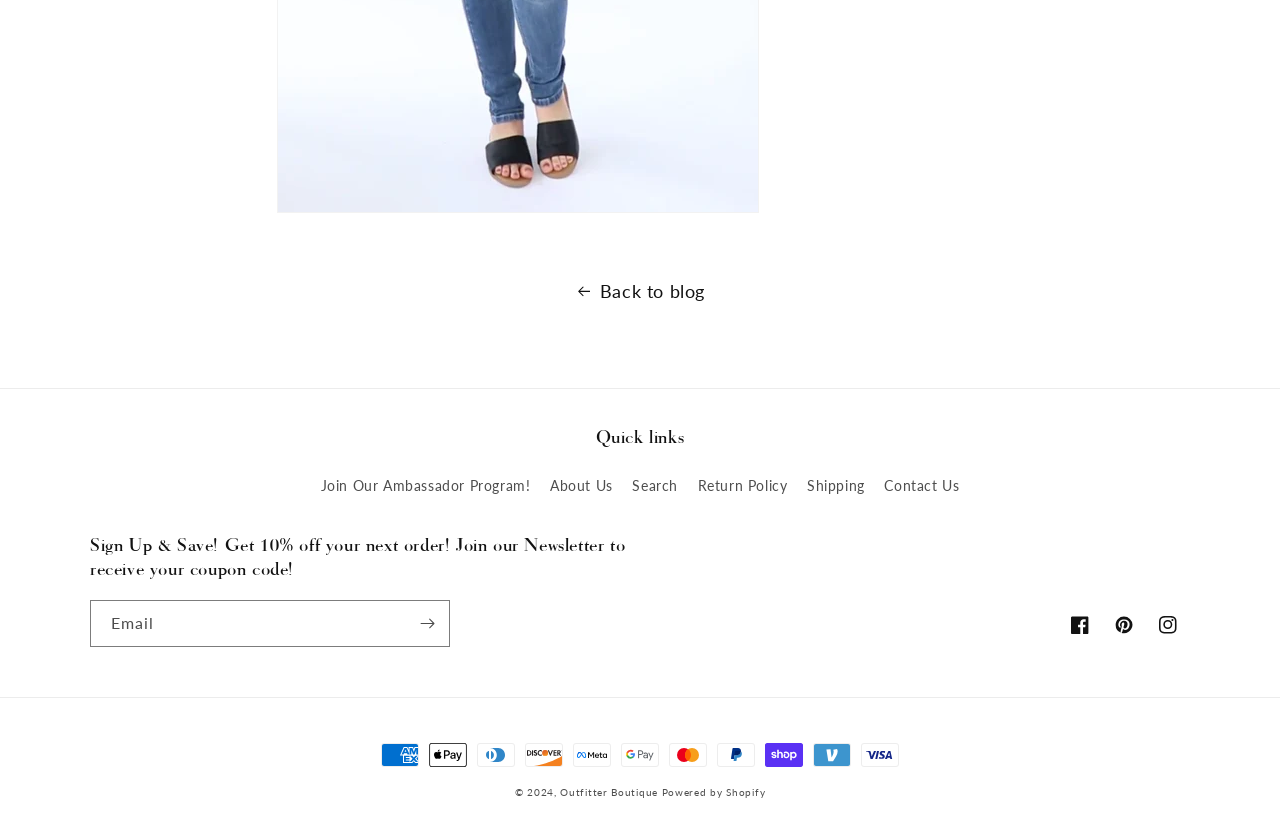Based on the element description "Back to blog", predict the bounding box coordinates of the UI element.

[0.0, 0.329, 1.0, 0.367]